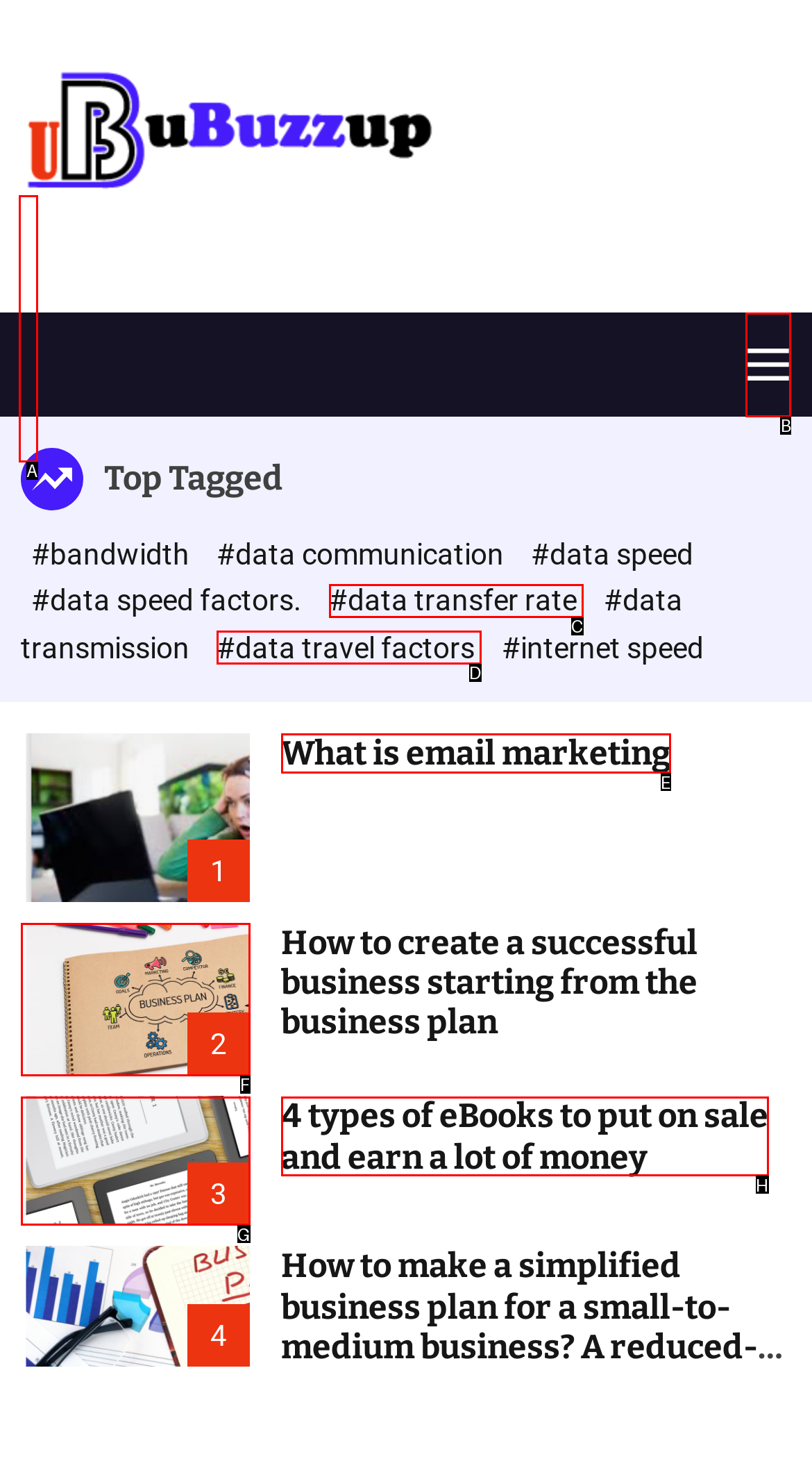Determine the HTML element to click for the instruction: Click the 'Menu' button.
Answer with the letter corresponding to the correct choice from the provided options.

B